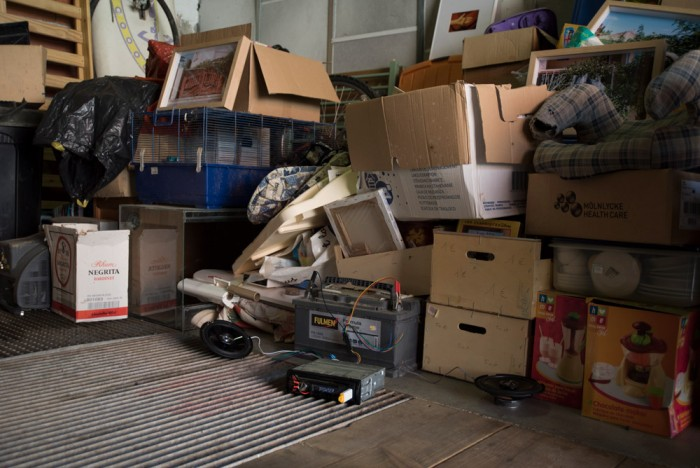Describe all elements and aspects of the image.

The image captures a cluttered scene inside a garage or storage area, filled with a variety of items stacked haphazardly. In the foreground, a collection of cardboard boxes of different sizes is piled on top of each other, some toppled over and revealing their contents. Among these boxes are household items and perhaps some forgotten treasures, suggesting a long period of accumulation.

To the left, there is a wire mesh-covered box, possibly containing pets or other belongings, suggesting a previous organization. A small blue container rests nearby, hinting at tools or equipment. A visible cord extends from one of the boxes, connecting to a power source, indicating that some of the items might be electrically operated.

The floor appears to be made of wooden planks, with a metallic grating mat providing a contrast. The lighting is natural, highlighting the various textures of the cardboard and the surrounding items. This scene tells a story of storage that has become a repository for diverse objects, conveying a sense of nostalgia and perhaps the need for decluttering.